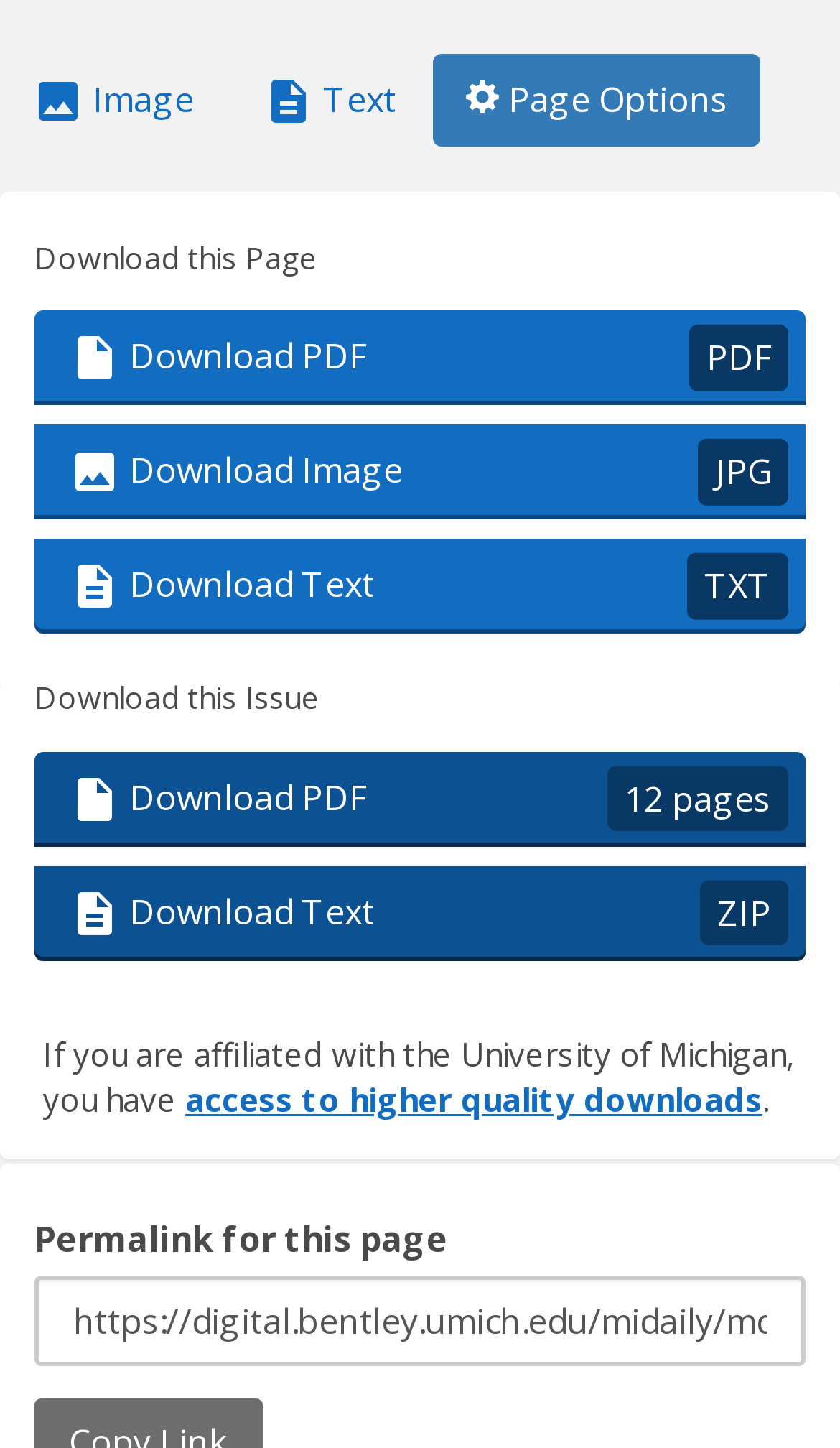Identify the bounding box coordinates for the UI element mentioned here: "access to higher quality downloads". Provide the coordinates as four float values between 0 and 1, i.e., [left, top, right, bottom].

[0.221, 0.744, 0.908, 0.774]